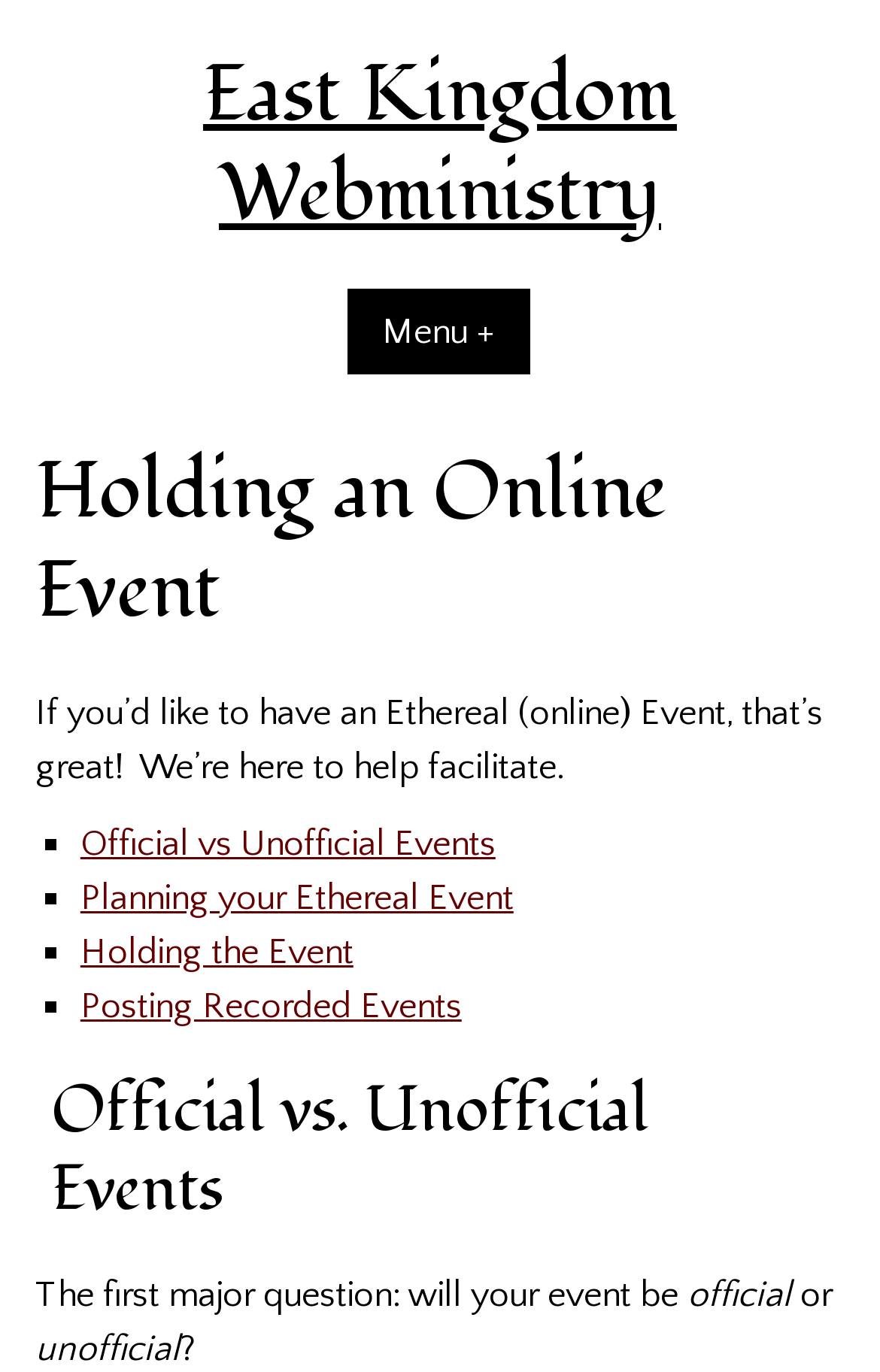Provide the bounding box coordinates of the HTML element this sentence describes: "Menu +". The bounding box coordinates consist of four float numbers between 0 and 1, i.e., [left, top, right, bottom].

[0.396, 0.21, 0.604, 0.273]